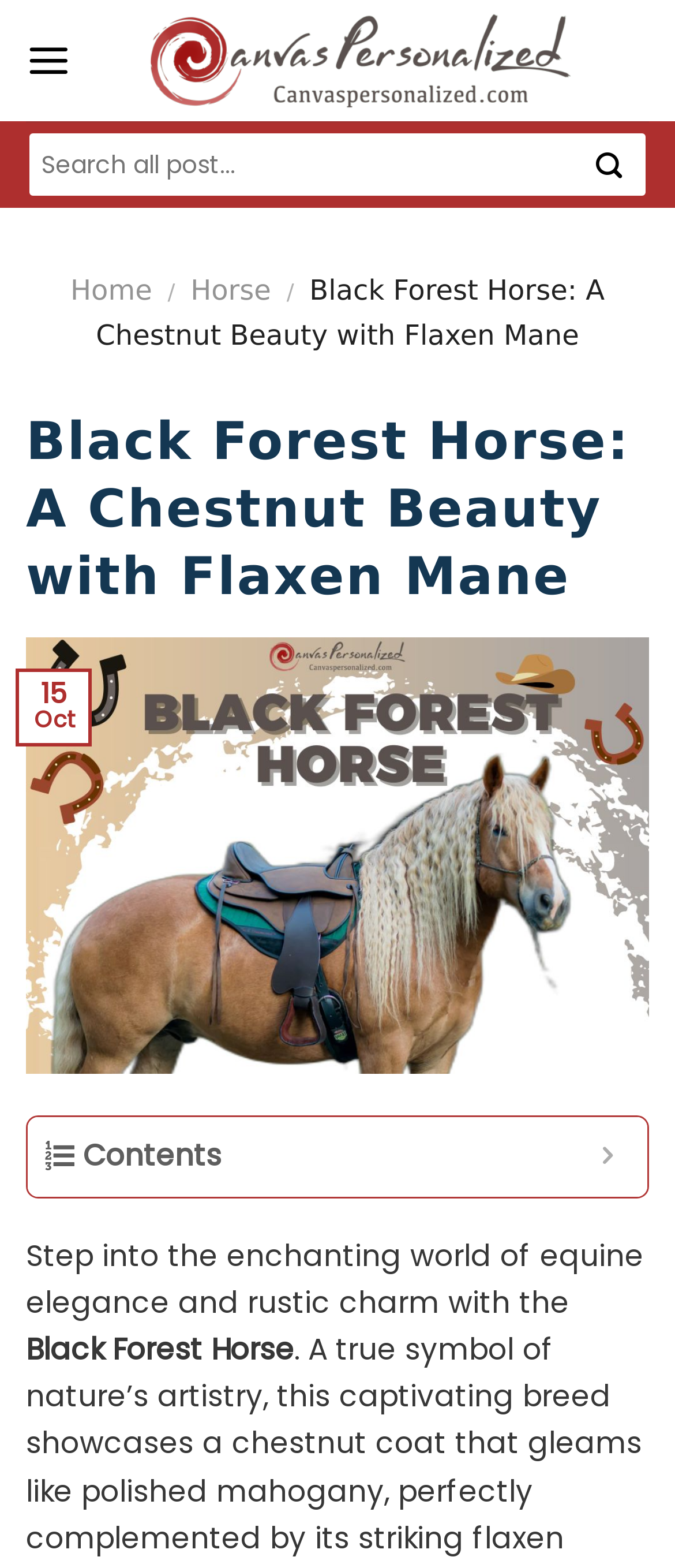Please locate the clickable area by providing the bounding box coordinates to follow this instruction: "View latest topics".

None